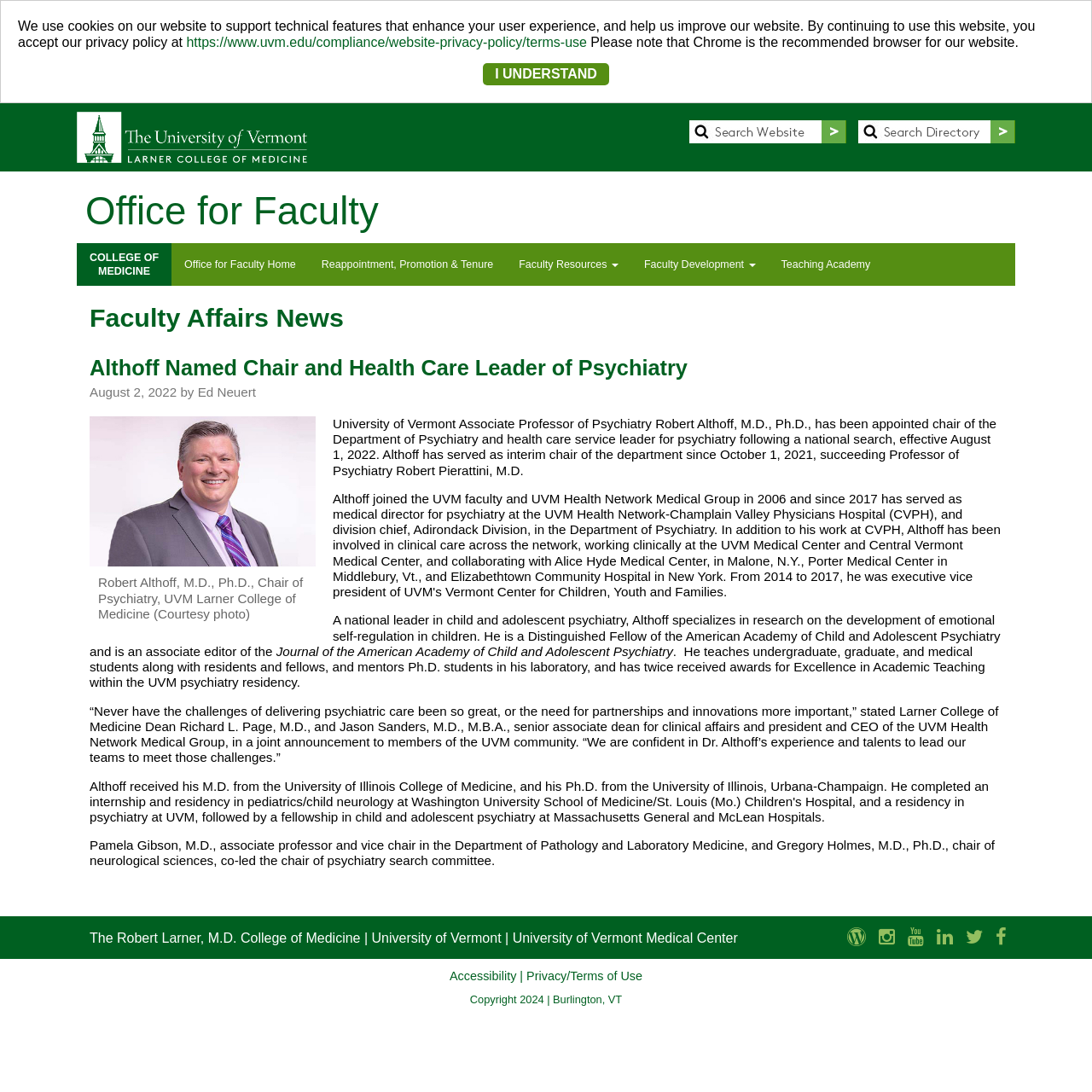Please find and report the bounding box coordinates of the element to click in order to perform the following action: "Learn about the University of Vermont". The coordinates should be expressed as four float numbers between 0 and 1, in the format [left, top, right, bottom].

[0.34, 0.852, 0.459, 0.865]